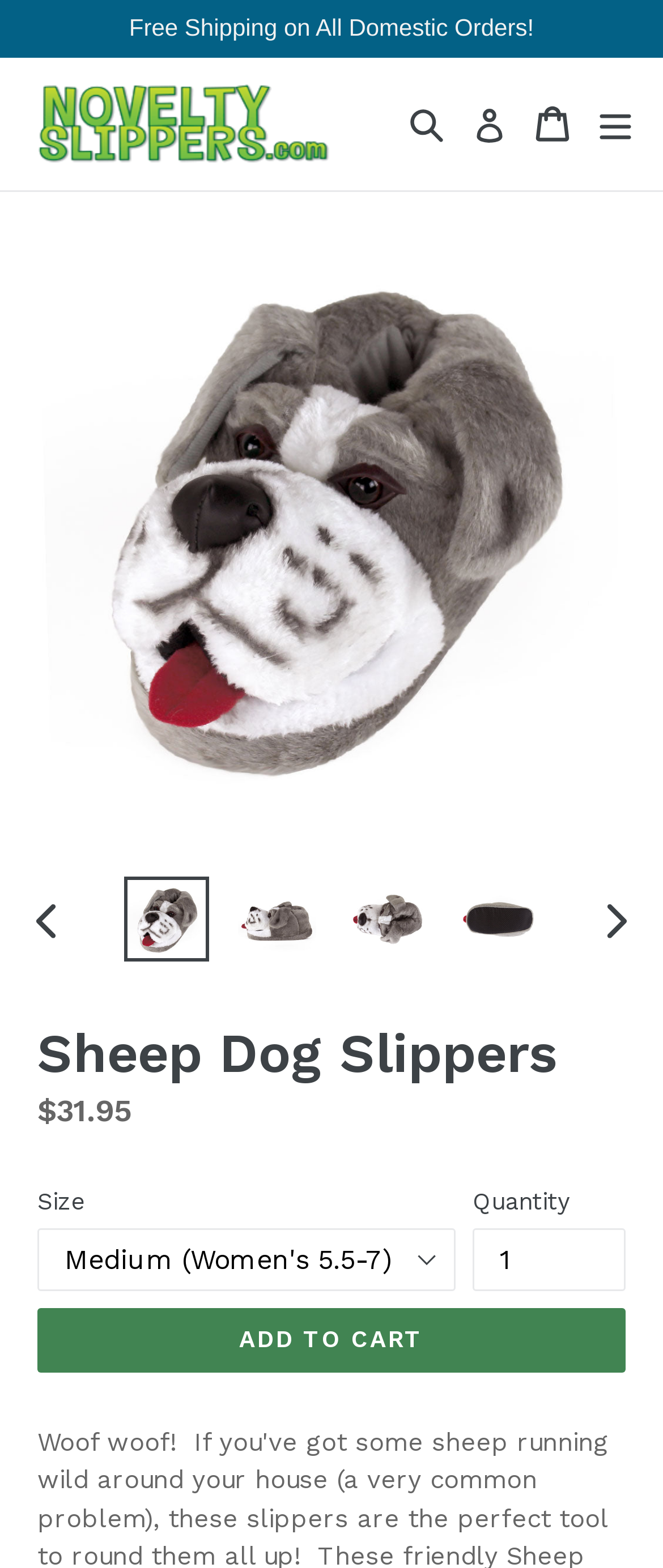Answer briefly with one word or phrase:
What is the logo of the website?

NoveltySlippers.com